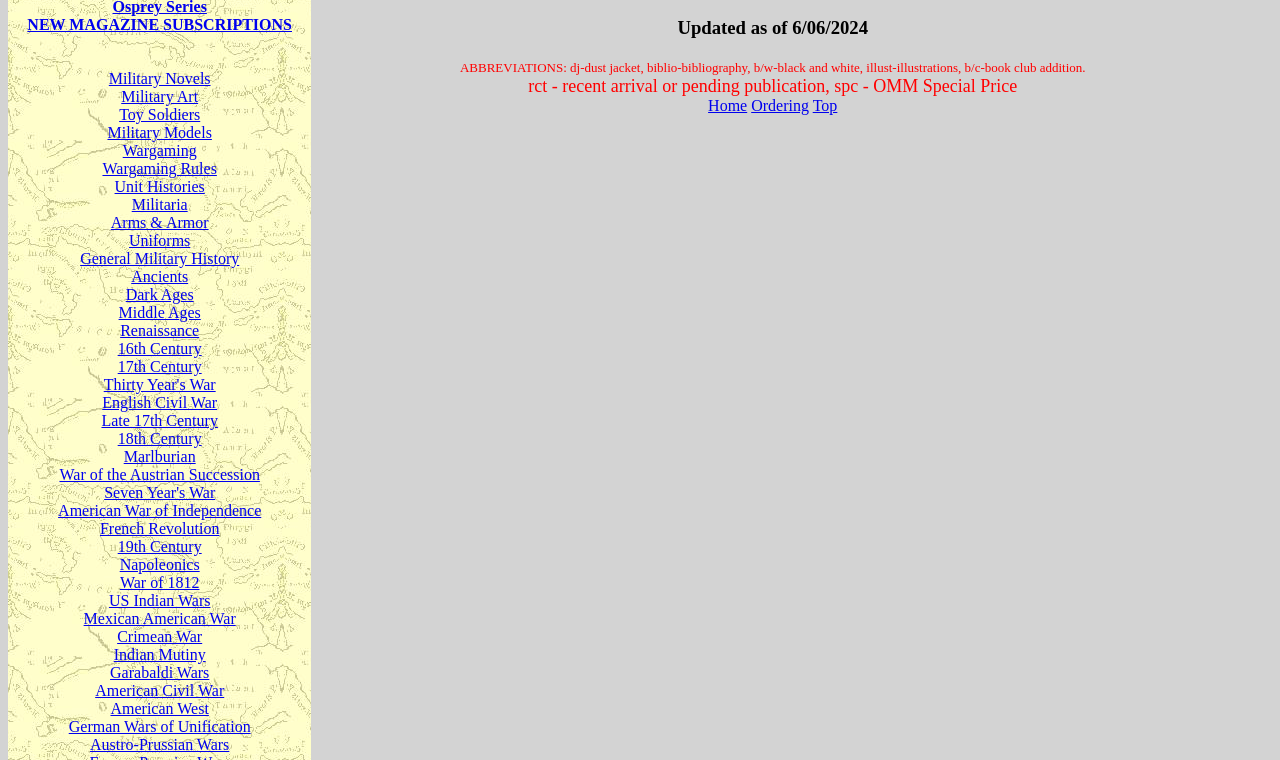Locate the bounding box of the user interface element based on this description: "German Wars of Unification".

[0.054, 0.945, 0.196, 0.968]